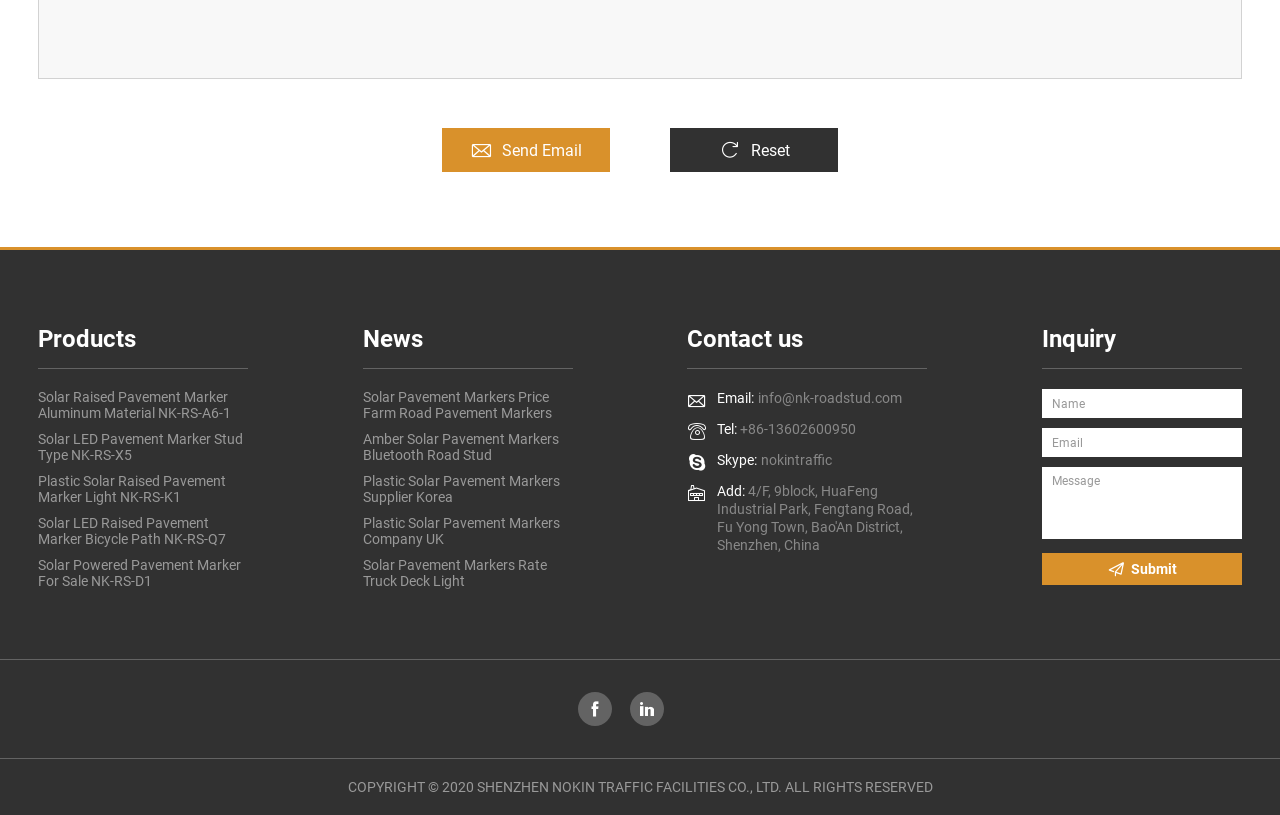Kindly provide the bounding box coordinates of the section you need to click on to fulfill the given instruction: "Click the Reset button".

[0.523, 0.158, 0.655, 0.212]